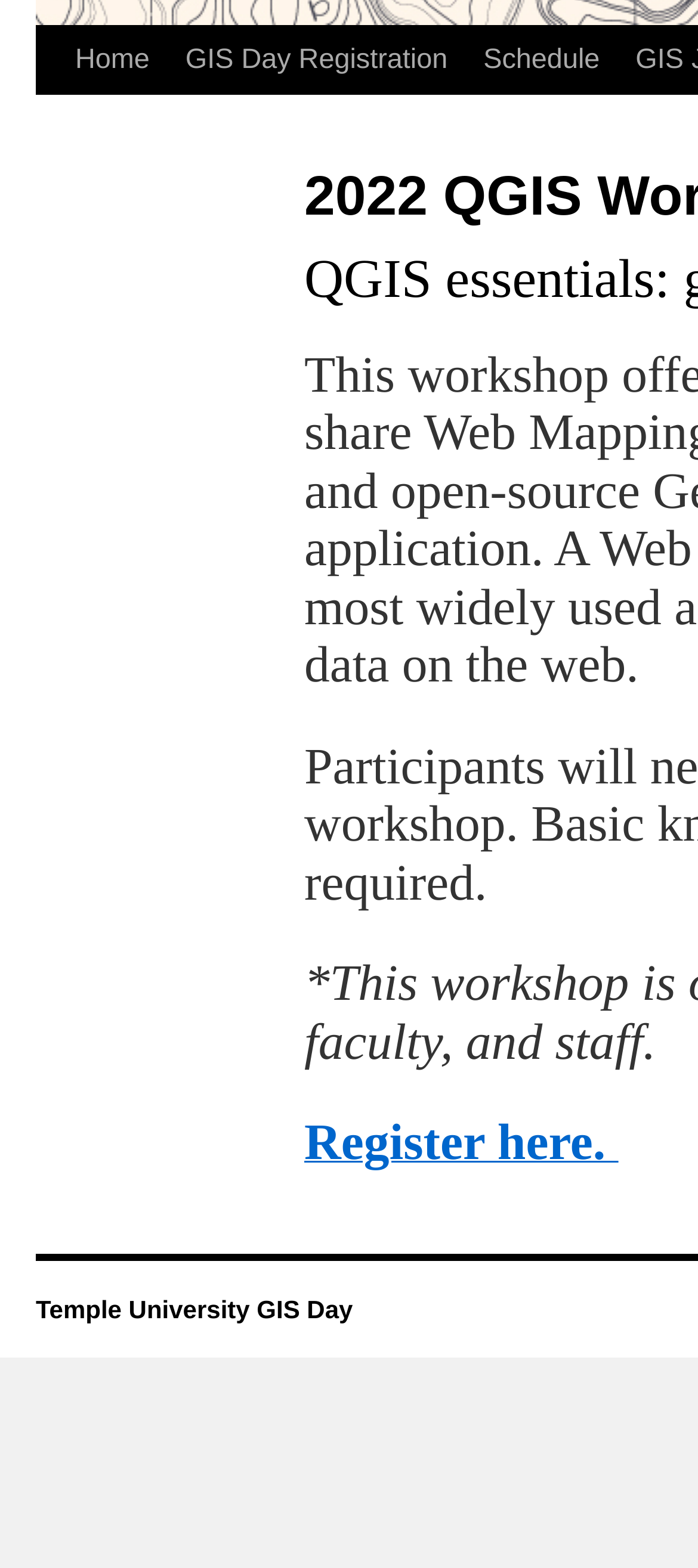Given the description Home, predict the bounding box coordinates of the UI element. Ensure the coordinates are in the format (top-left x, top-left y, bottom-right x, bottom-right y) and all values are between 0 and 1.

[0.082, 0.017, 0.222, 0.06]